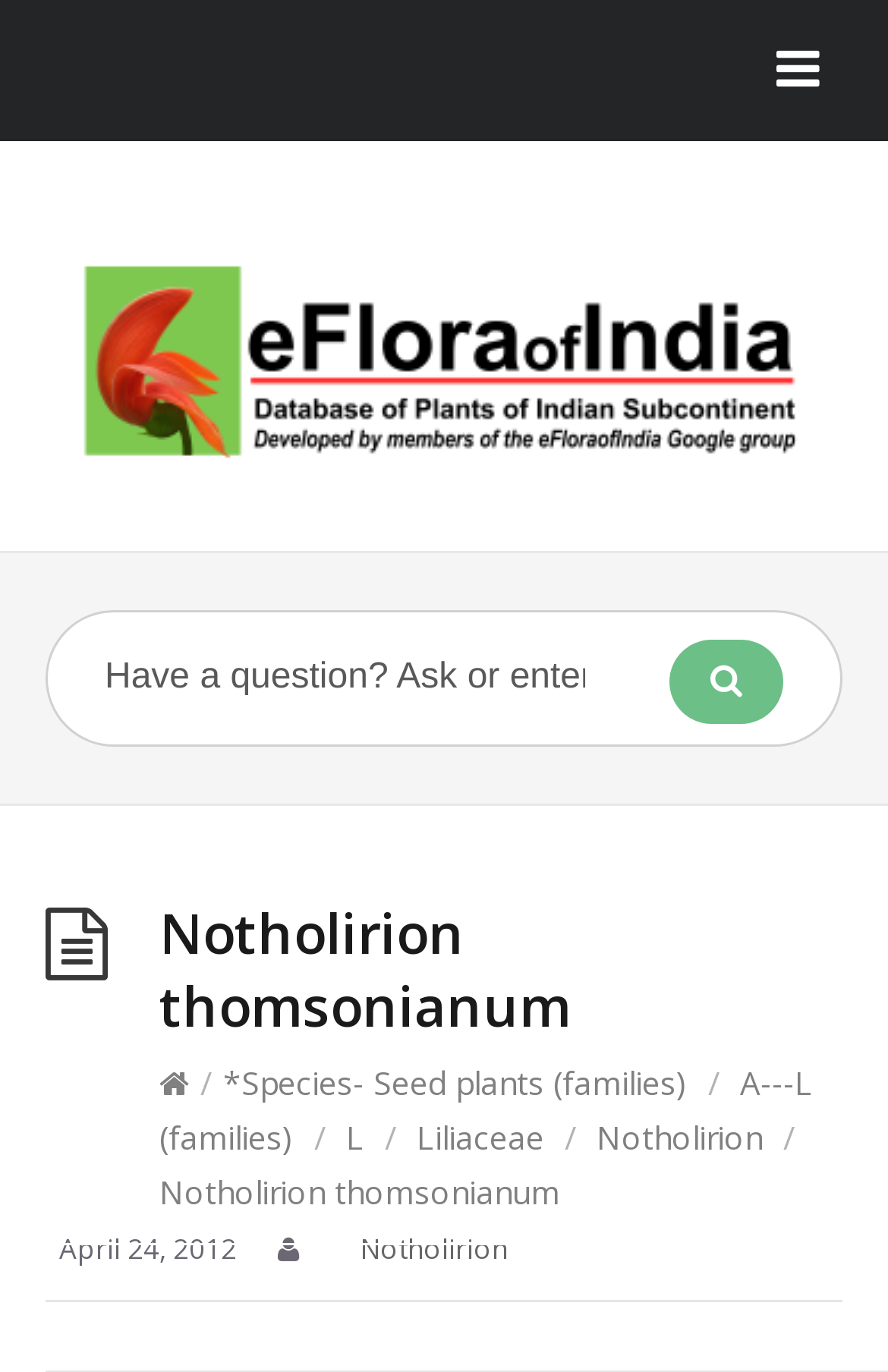Provide the bounding box coordinates in the format (top-left x, top-left y, bottom-right x, bottom-right y). All values are floating point numbers between 0 and 1. Determine the bounding box coordinate of the UI element described as: aria-label="Menu"

None